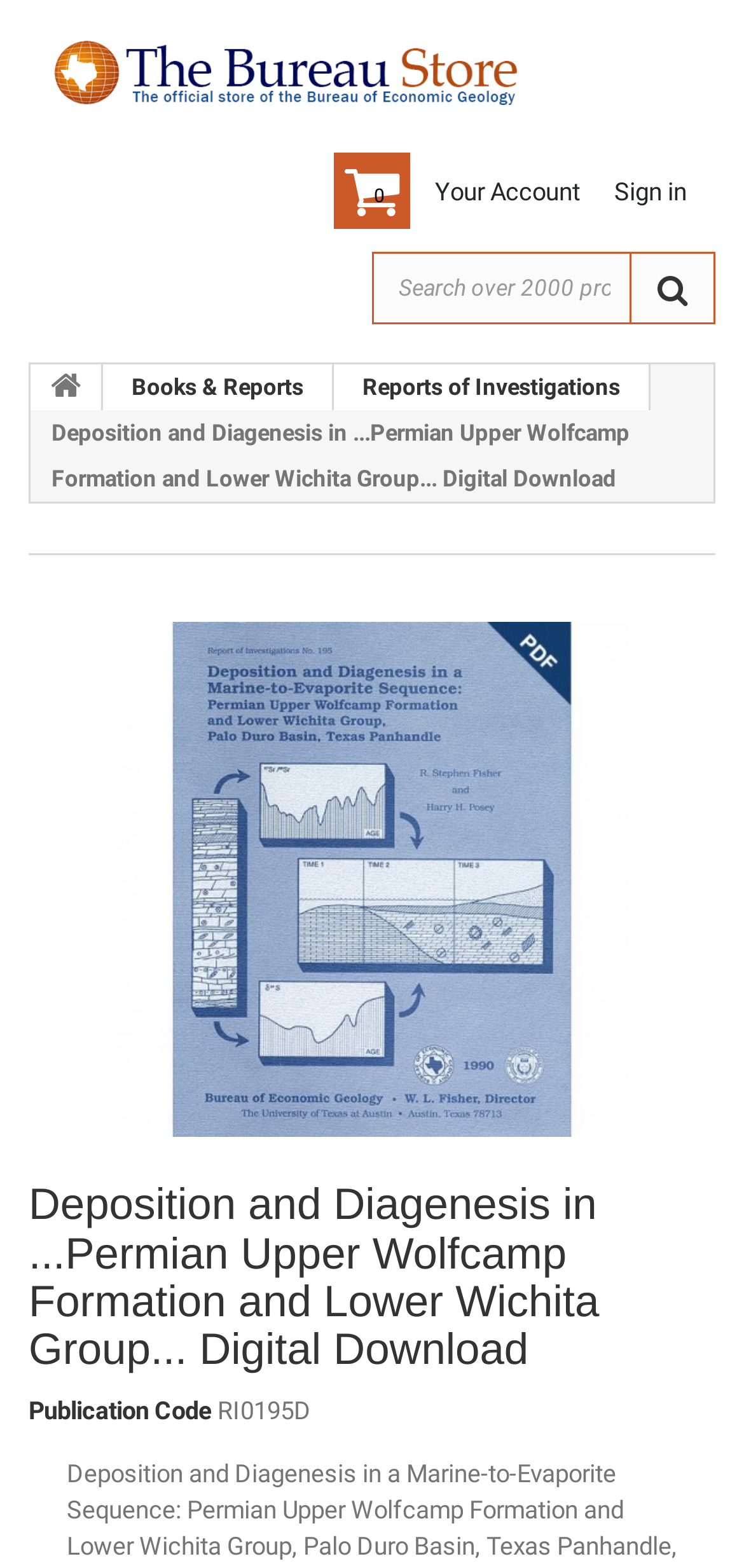Given the element description, predict the bounding box coordinates in the format (top-left x, top-left y, bottom-right x, bottom-right y), using floating point numbers between 0 and 1: Search

[0.849, 0.161, 0.962, 0.207]